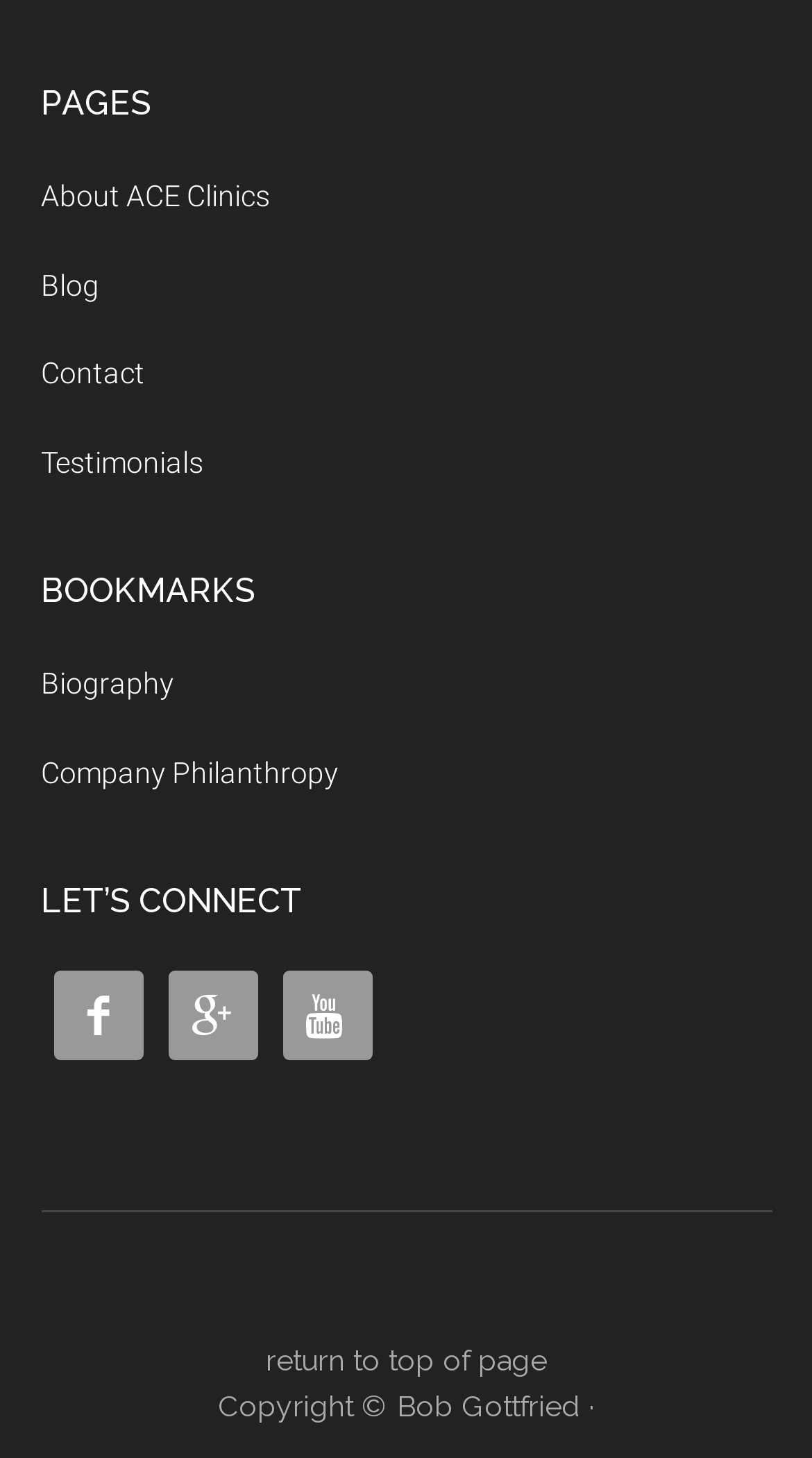Who is the copyright holder?
Look at the image and construct a detailed response to the question.

I found the StaticText element with the OCR text 'Copyright ©' followed by a link with the OCR text 'Bob Gottfried', which indicates that Bob Gottfried is the copyright holder.